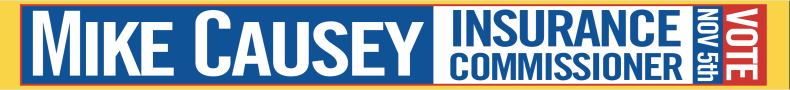Using the information in the image, could you please answer the following question in detail:
What is the date highlighted in red on the banner?

The date 'NOV 5th' is highlighted in red, urging voters to participate in the upcoming election, which is scheduled to take place on November 5th.